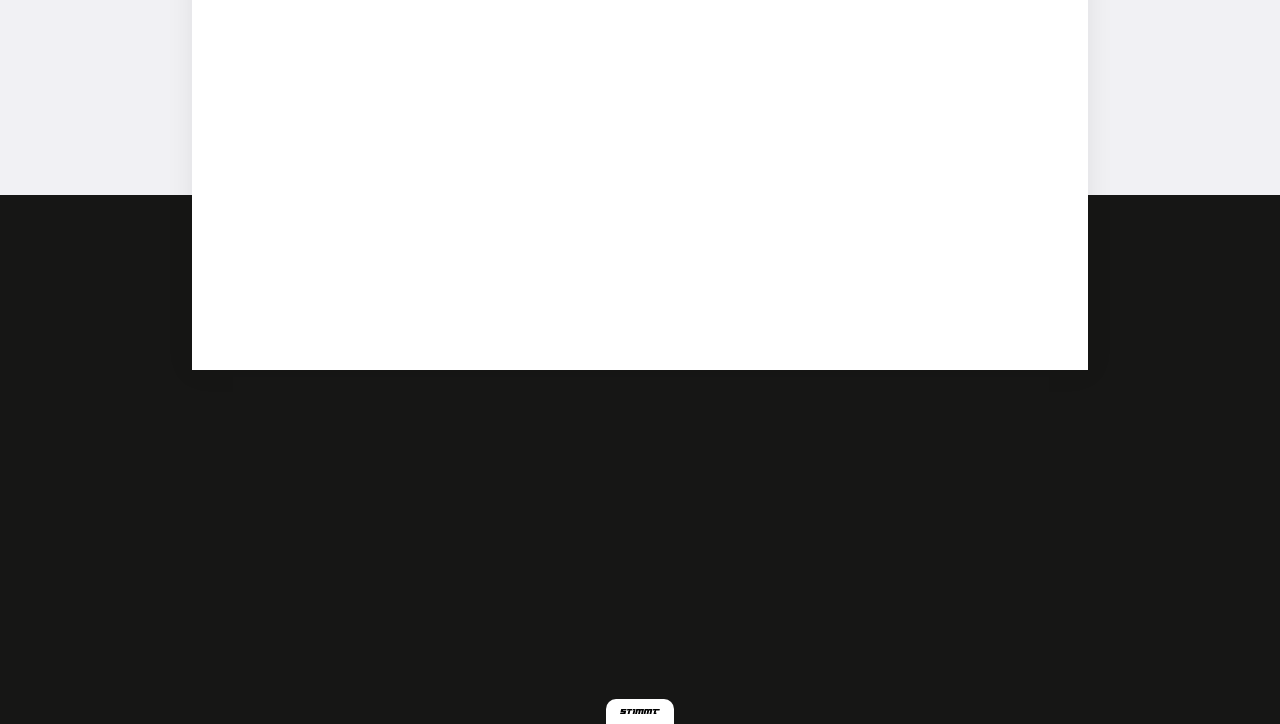Please identify the bounding box coordinates of the region to click in order to complete the task: "View the showroom address". The coordinates must be four float numbers between 0 and 1, specified as [left, top, right, bottom].

[0.57, 0.704, 0.661, 0.729]